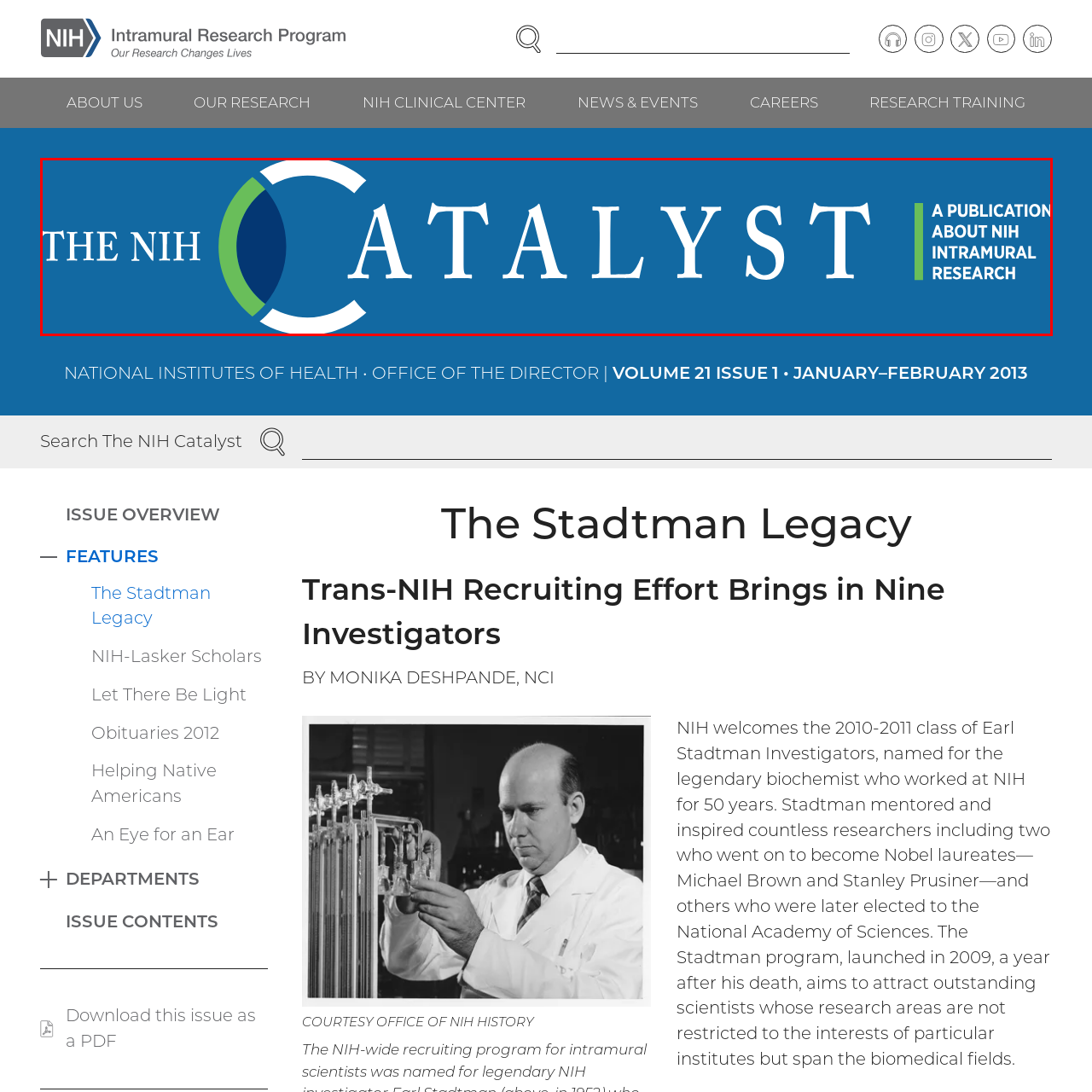Please provide a comprehensive caption for the image highlighted in the red box.

The image serves as the header for "The NIH Catalyst," a publication dedicated to sharing insights and developments within the NIH Intramural Research Program. The design features a vibrant blue background, showcasing the title prominently in white with the word "CATALYST" artistically formatted to emphasize its significance. The publication tagline, "A publication about NIH intramural research," is neatly aligned to the right, highlighting the focus on NIH's vital research efforts. This bold and engaging visual aims to attract readers interested in advancements in biomedical science and the impact of NIH research on public health.